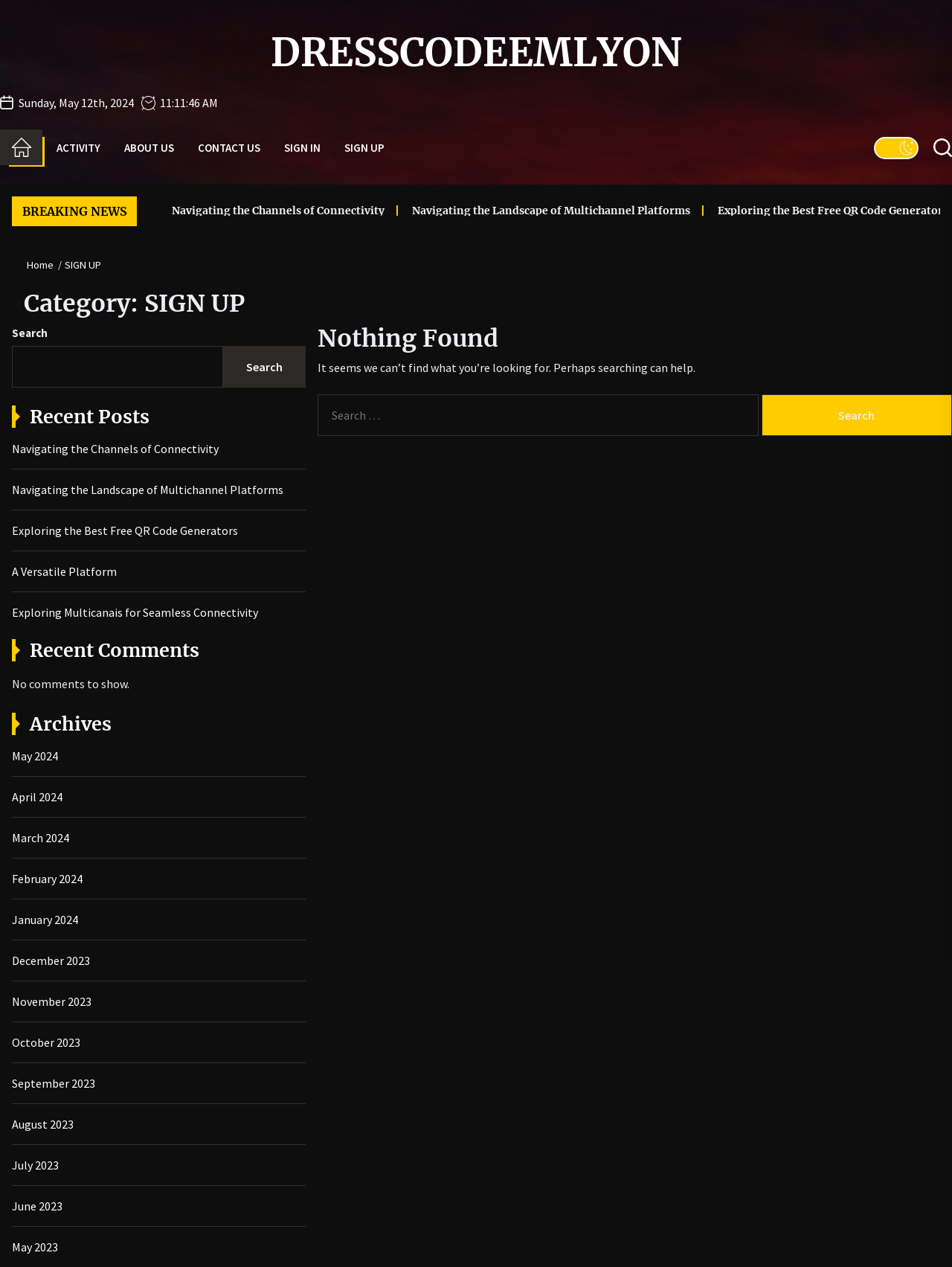Please identify the bounding box coordinates of the area that needs to be clicked to follow this instruction: "Click on the 'SIGN UP' link".

[0.362, 0.11, 0.404, 0.124]